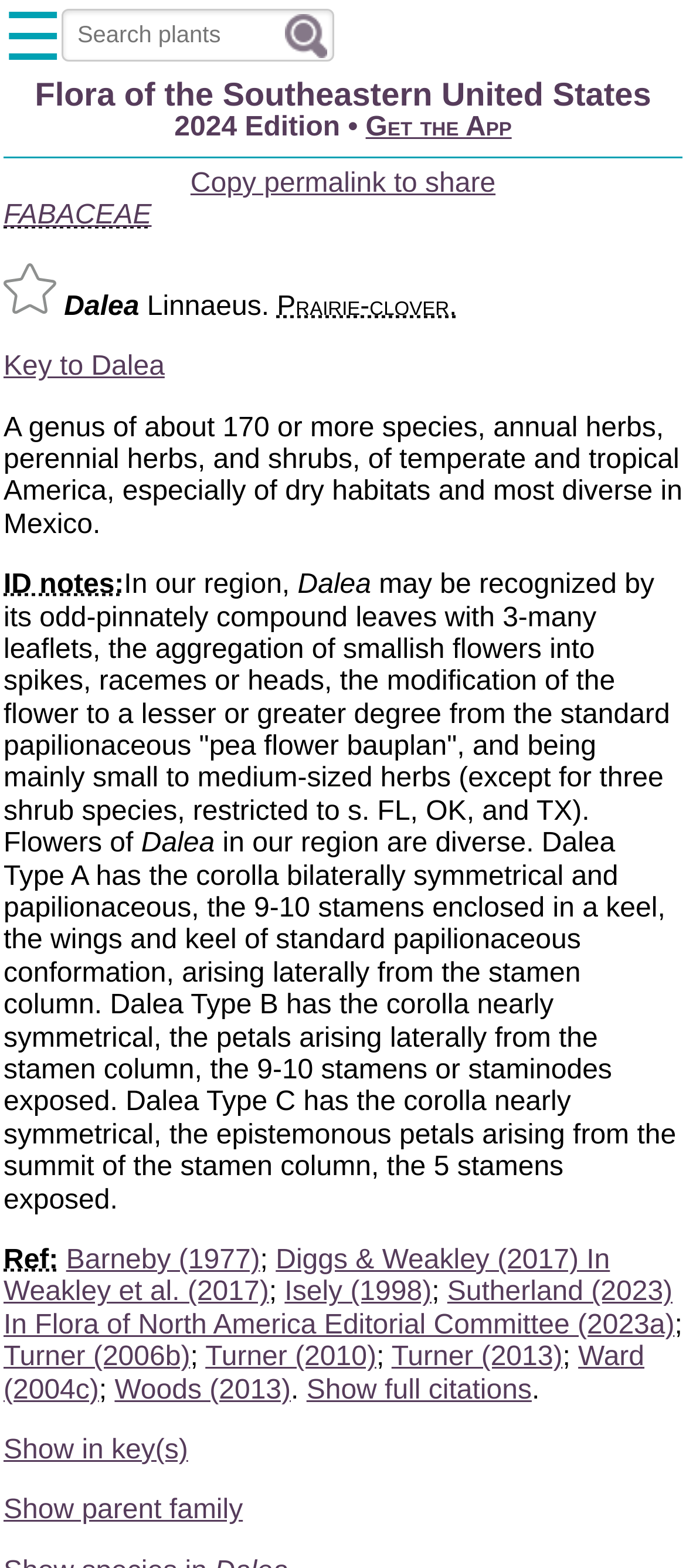Provide a thorough description of this webpage.

The webpage is about Dalea, a genus of plants, and provides detailed information about its characteristics, classification, and references. 

At the top left corner, there is a navigation menu icon ☰, followed by a search bar with a "Search plants" placeholder text and a "Submit" button. 

Below the navigation menu, there is a link to "Flora of the Southeastern United States" and a text indicating the 2024 edition of the webpage. A "Get the App" link is placed to the right of the edition text. 

A "Copy permalink to share" link is located below the edition text. 

On the left side, there is a link to "FABACEAE", which is likely a family of plants that Dalea belongs to. An image of a non-favorite icon is placed below the link. 

The main content of the webpage starts with the scientific name "Dalea" and its author "Linnaeus." followed by a common name "Prairie-clover." 

A link to "Key to Dalea" is placed below the common name, followed by a paragraph describing the genus Dalea, including its distribution, habitats, and characteristics. 

The webpage then provides identification notes, describing how to recognize Dalea in the region, including its leaf structure, flower arrangement, and modifications to the standard "pea flower" shape. 

The identification notes are followed by a section describing the diversity of flowers in the region, including three types of Dalea flowers, each with distinct characteristics. 

The webpage concludes with a list of references, including links to various publications and authors, such as Barneby, Diggs, Weakley, Isely, Sutherland, Turner, and Ward. There are also links to "Show full citations", "Show in key(s)", and "Show parent family" at the bottom of the webpage.